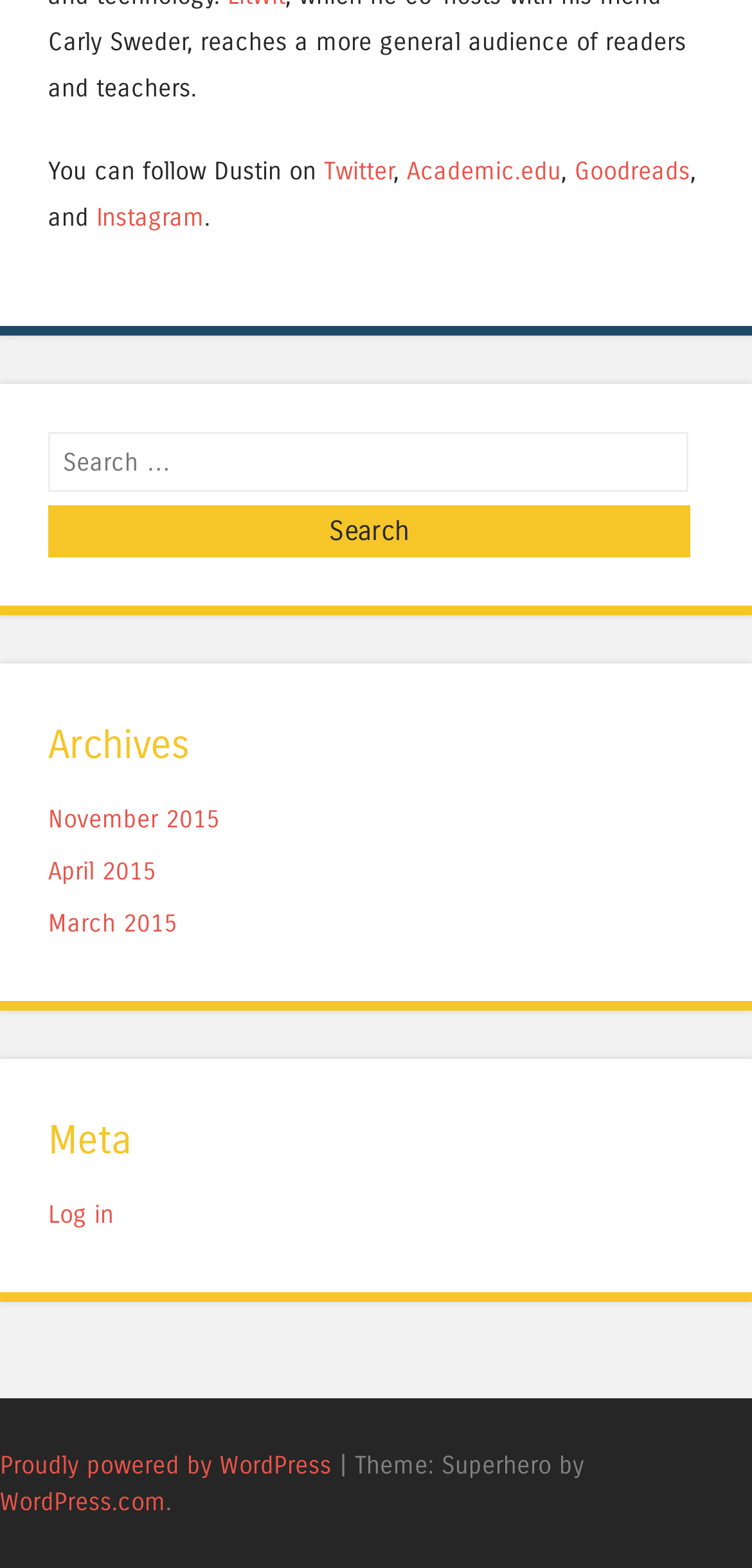What is the platform used to power the website?
Give a detailed and exhaustive answer to the question.

The question can be answered by looking at the footer of the webpage, which mentions 'Proudly powered by WordPress'.